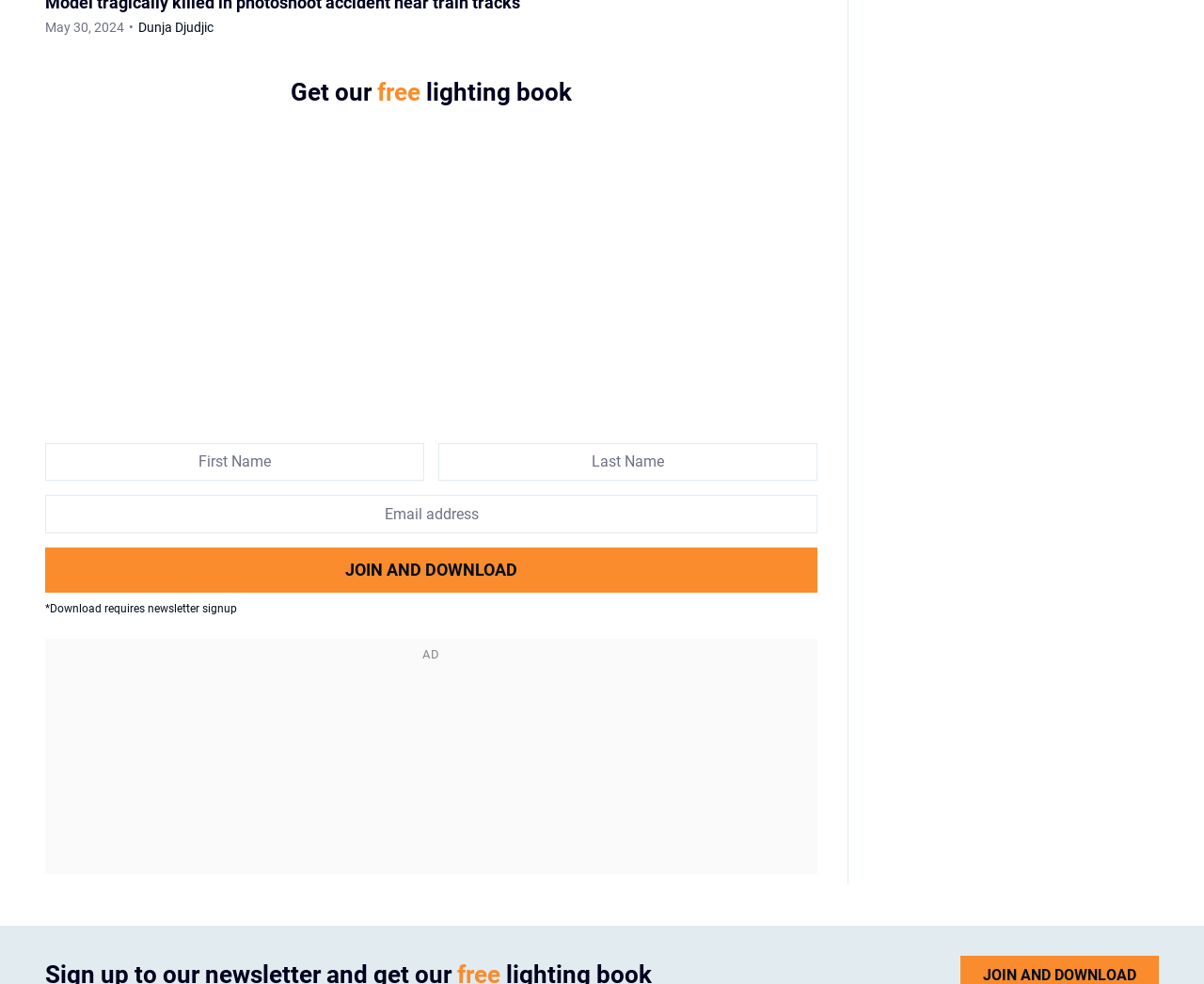What is required to download the book?
Please give a detailed and elaborate explanation in response to the question.

I found a static text element on the webpage that says '*Download requires newsletter signup', which indicates that newsletter signup is required to download the book.